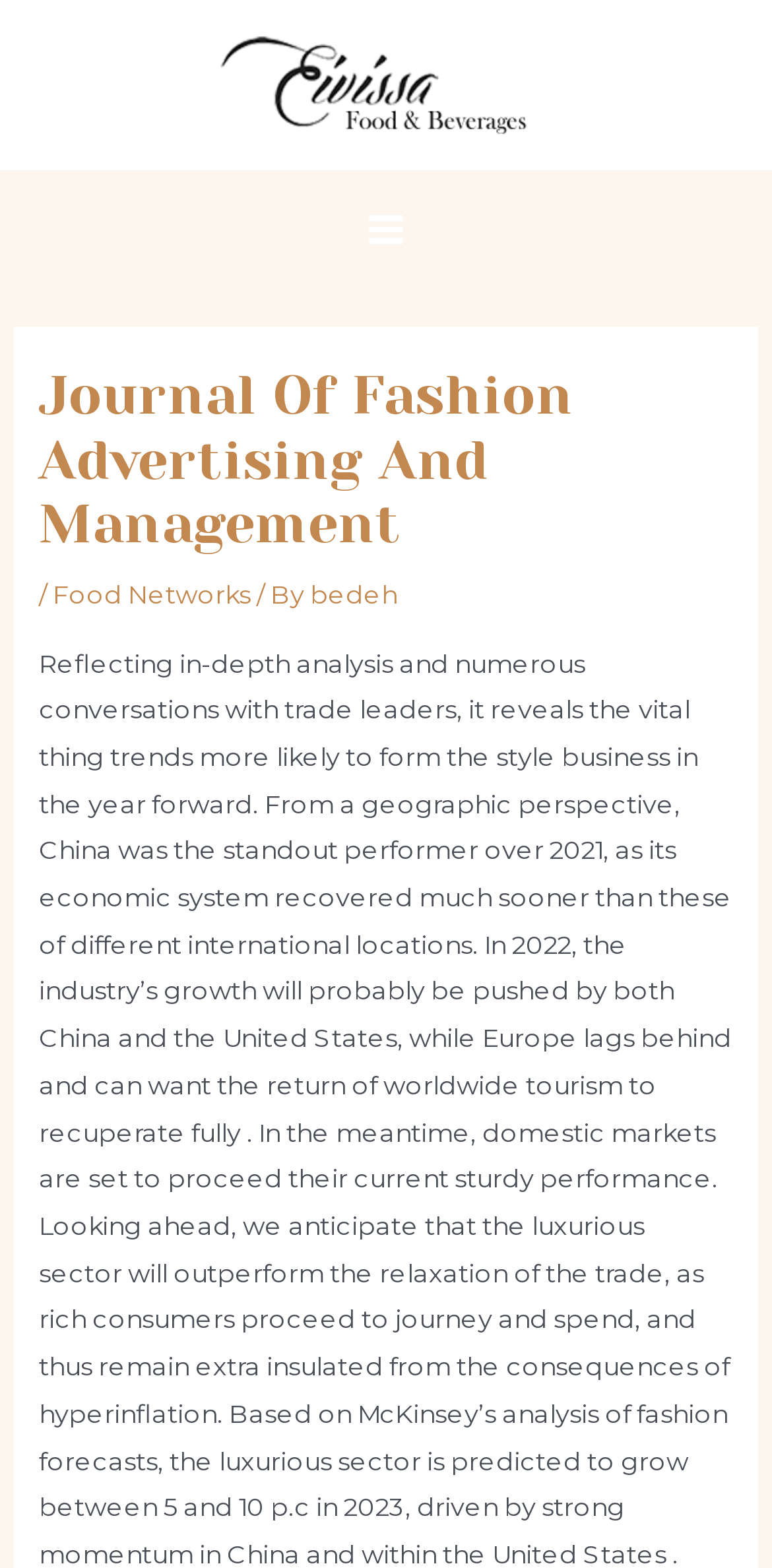Please provide a one-word or short phrase answer to the question:
What is the text on the top-left image?

ESC